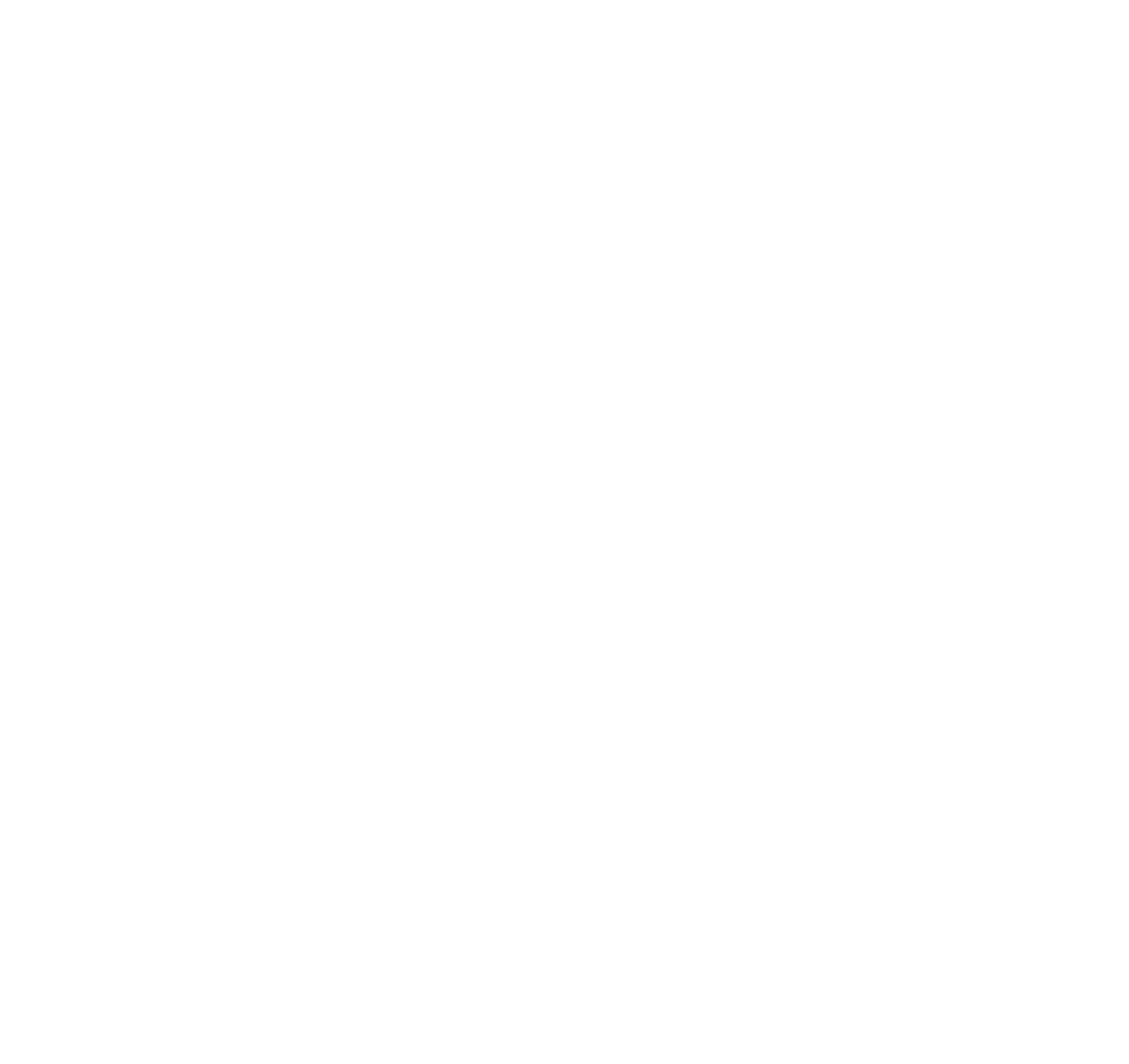Please indicate the bounding box coordinates of the element's region to be clicked to achieve the instruction: "View the image of 'digital market trends'". Provide the coordinates as four float numbers between 0 and 1, i.e., [left, top, right, bottom].

[0.27, 0.345, 0.73, 0.671]